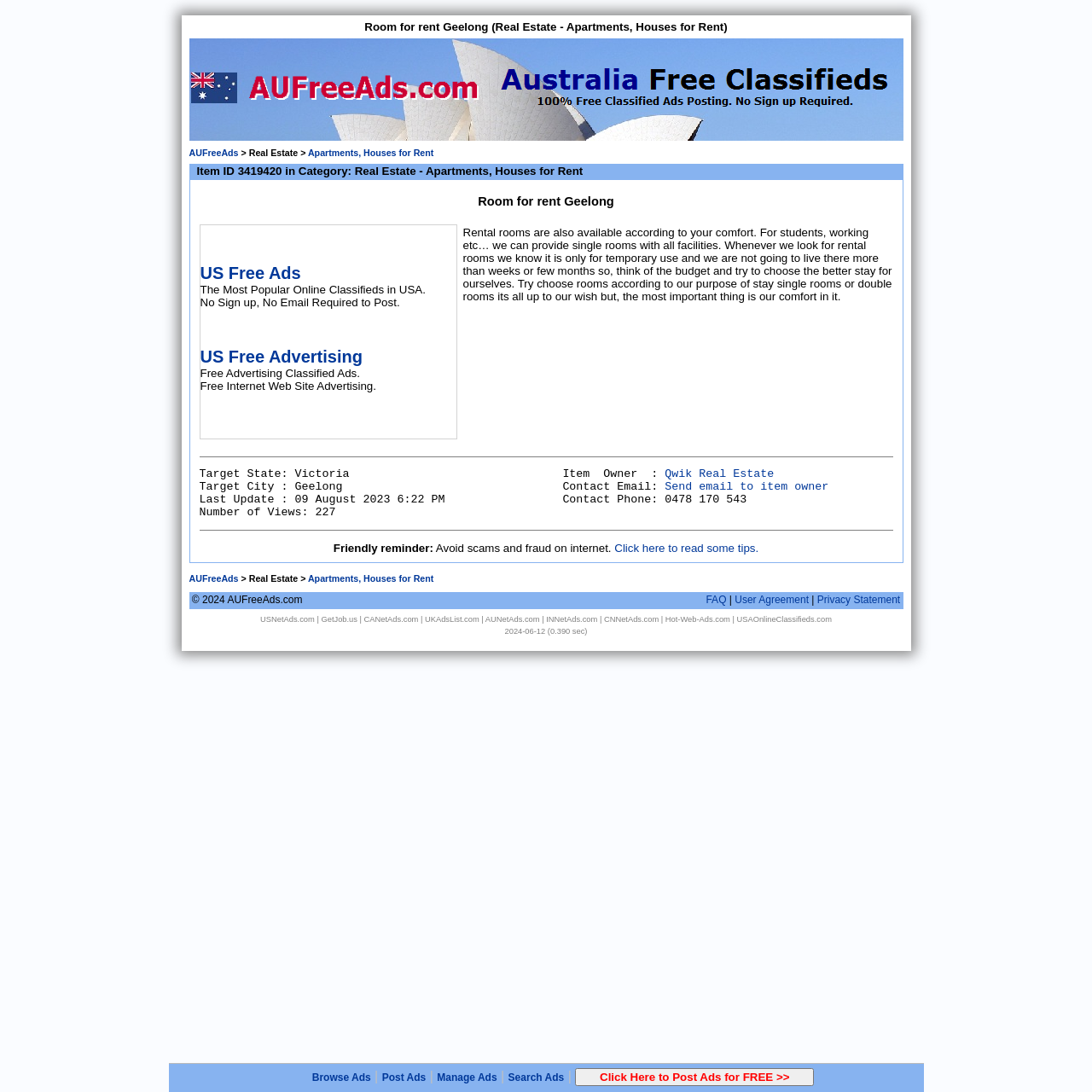Please specify the bounding box coordinates of the clickable section necessary to execute the following command: "Contact the item owner via email".

[0.609, 0.44, 0.759, 0.452]